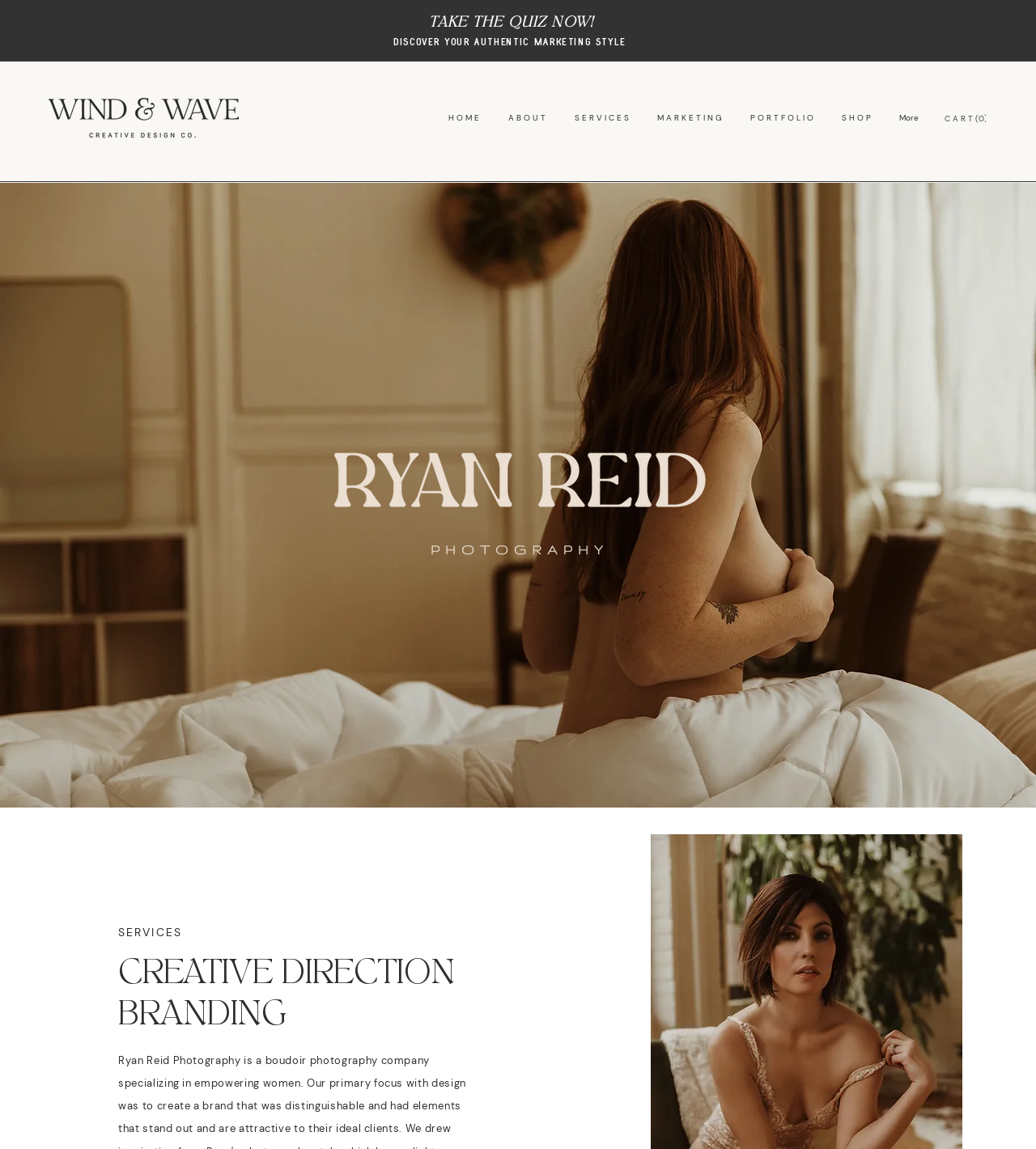Select the bounding box coordinates of the element I need to click to carry out the following instruction: "Click on the cart button".

[0.911, 0.099, 0.951, 0.107]